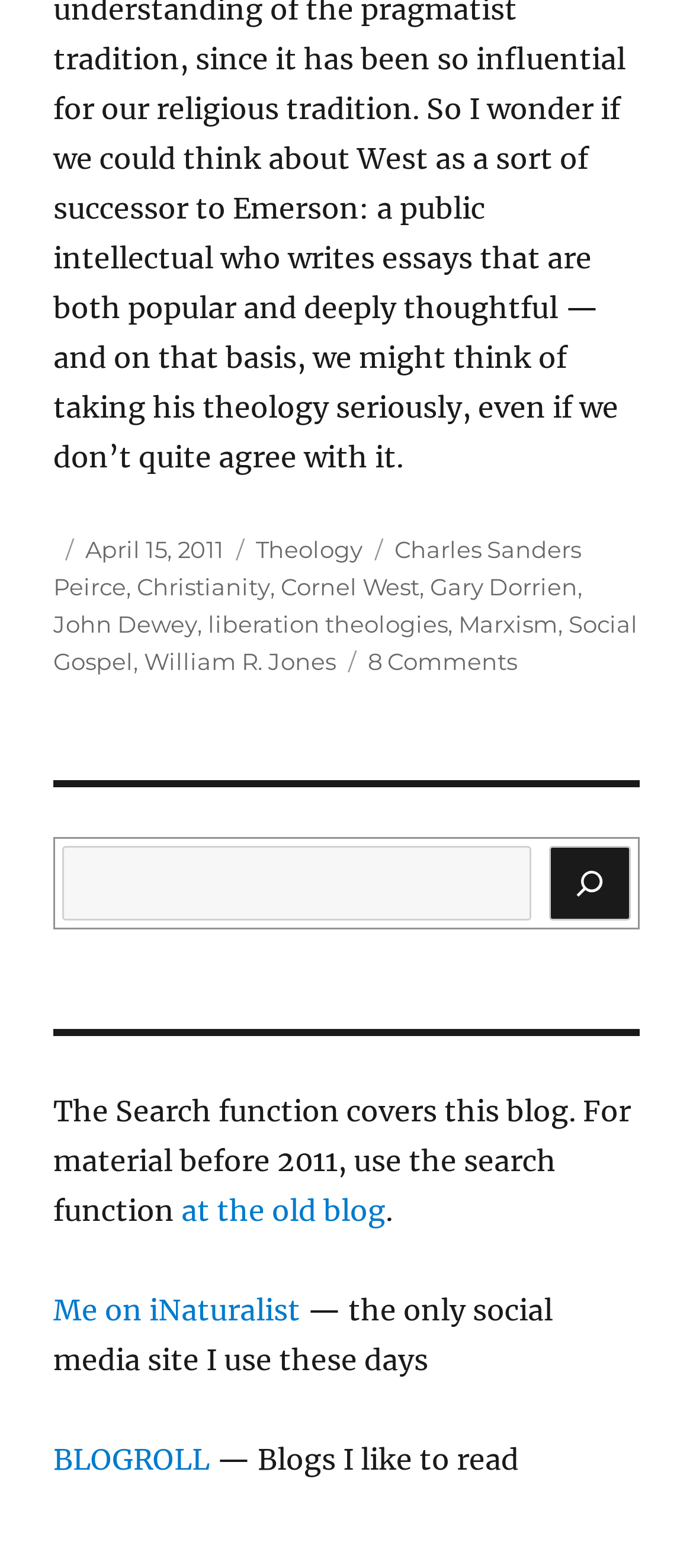Answer the question in a single word or phrase:
What is the date of the article?

April 15, 2011